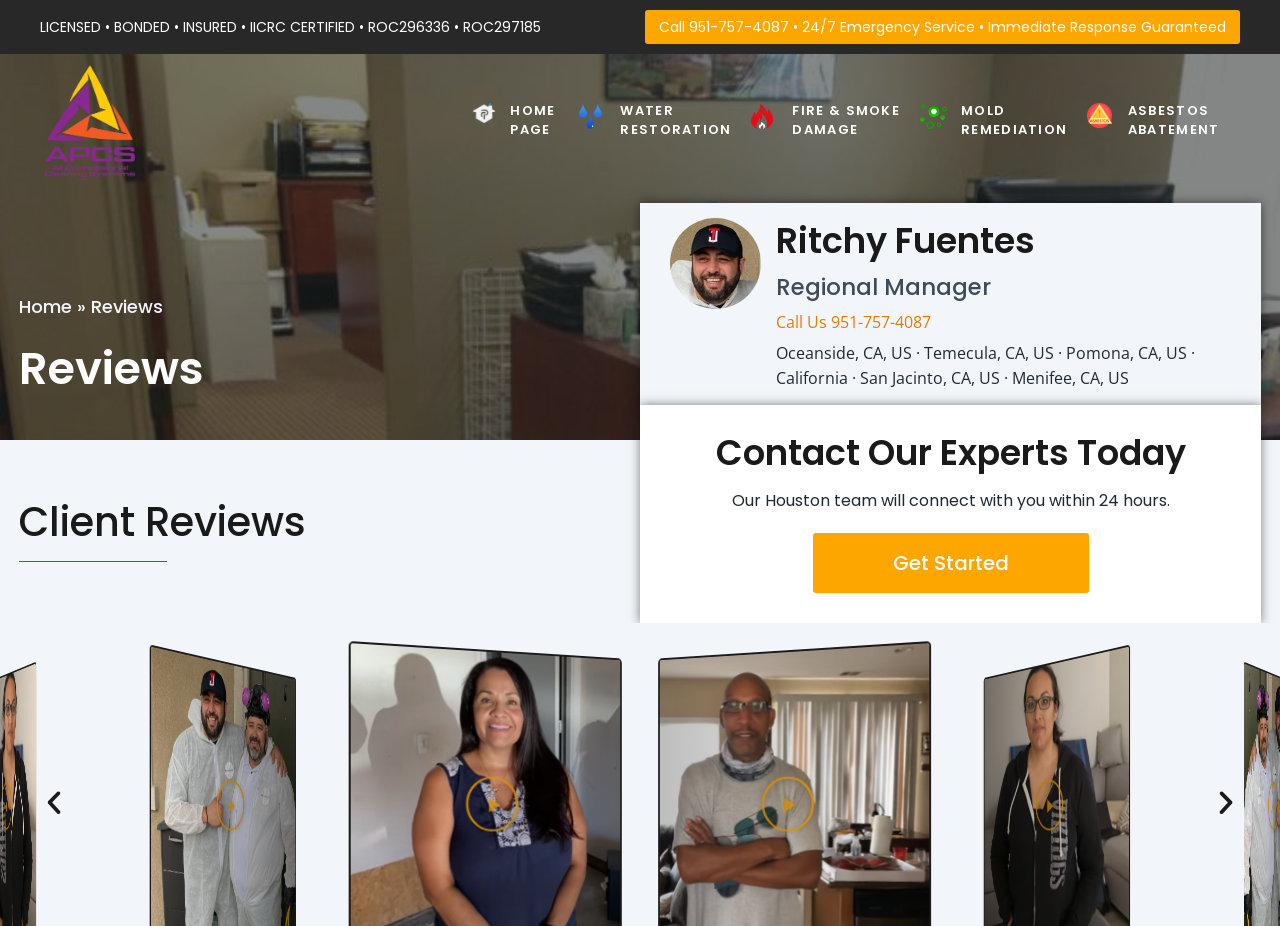Identify the bounding box coordinates of the area you need to click to perform the following instruction: "Read more about 'Methods for Sustaining a Romantic Relationship'".

None